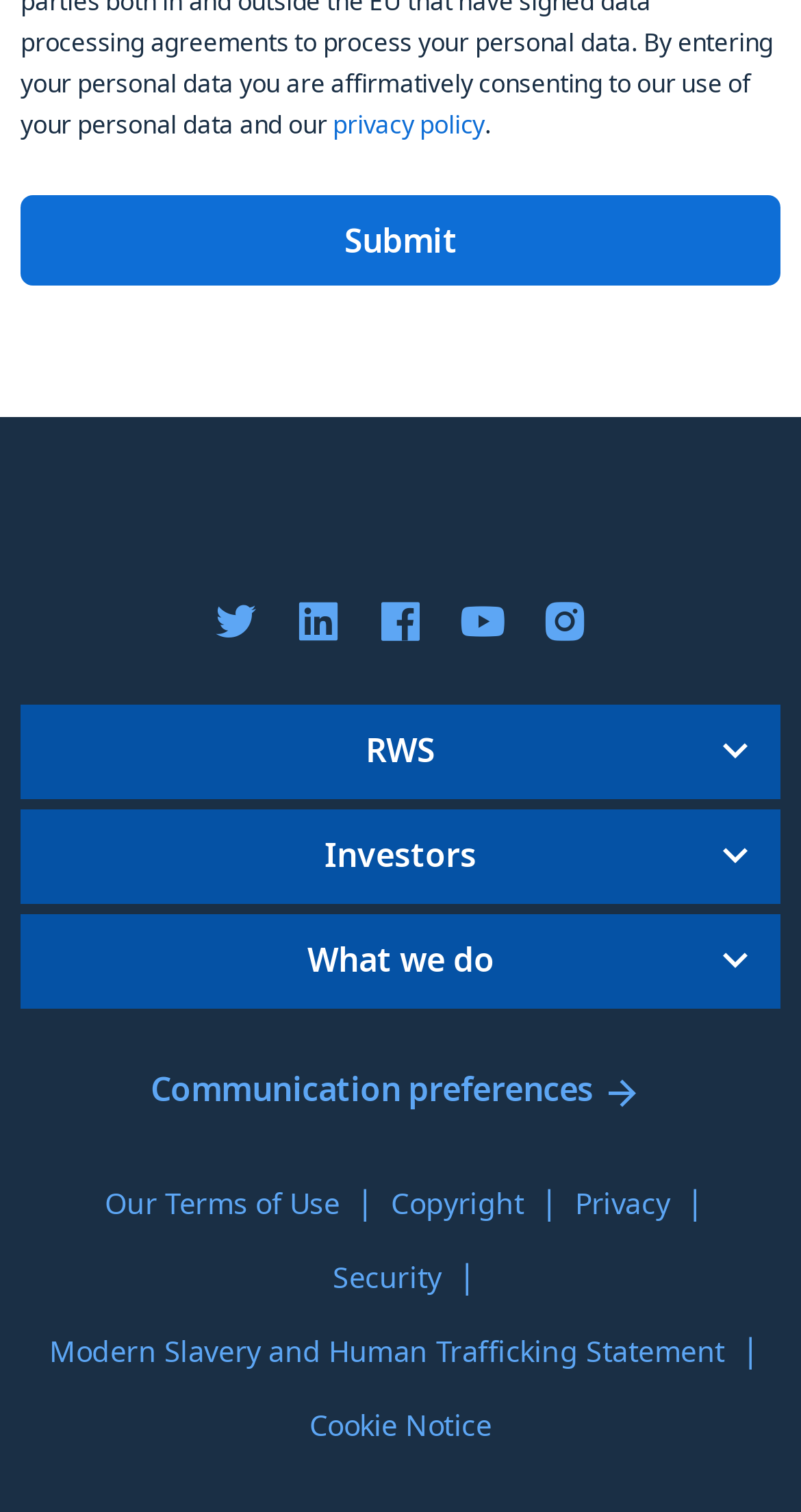What is the text of the static text element above the 'Careers' link? Analyze the screenshot and reply with just one word or a short phrase.

RWS